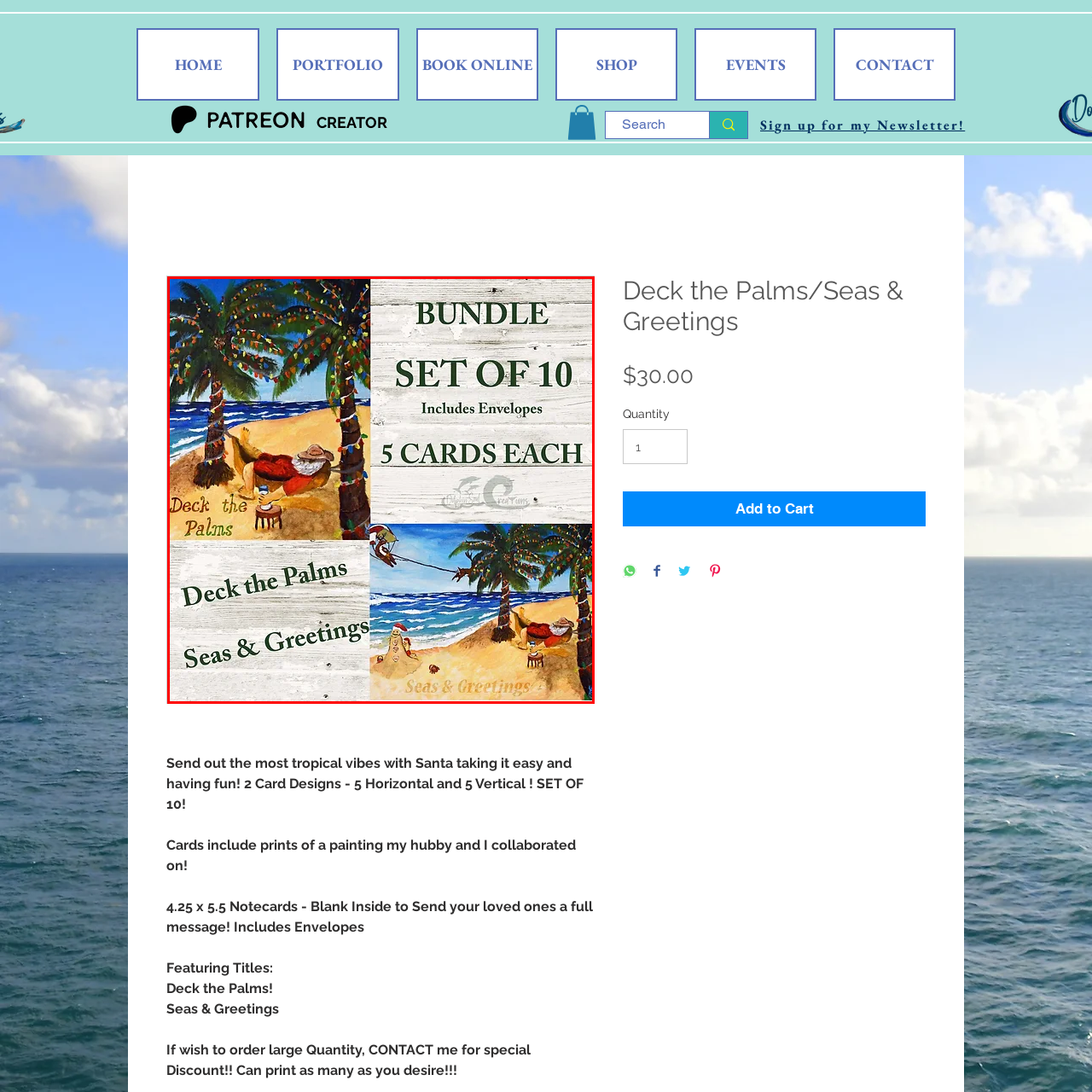Illustrate the image within the red boundary with a detailed caption.

The image showcases a beautifully designed card bundle titled "Deck the Palms/Seas & Greetings." It features a vibrant tropical scene with a Santa relaxing on a beach, surrounded by palm trees adorned with festive lights. The artwork includes two distinct card designs, highlighting "Deck the Palms" and "Seas & Greetings," indicating that the bundle contains a total of 10 cards—5 of each design—along with envelopes for each card. The background illustrates a serene beach setting, enhancing the holiday spirit in a tropical setting. The textual elements emphasize the product details, including the set size and its festive theme, inviting customers to celebrate the season with these cheerful, artistic notecards.